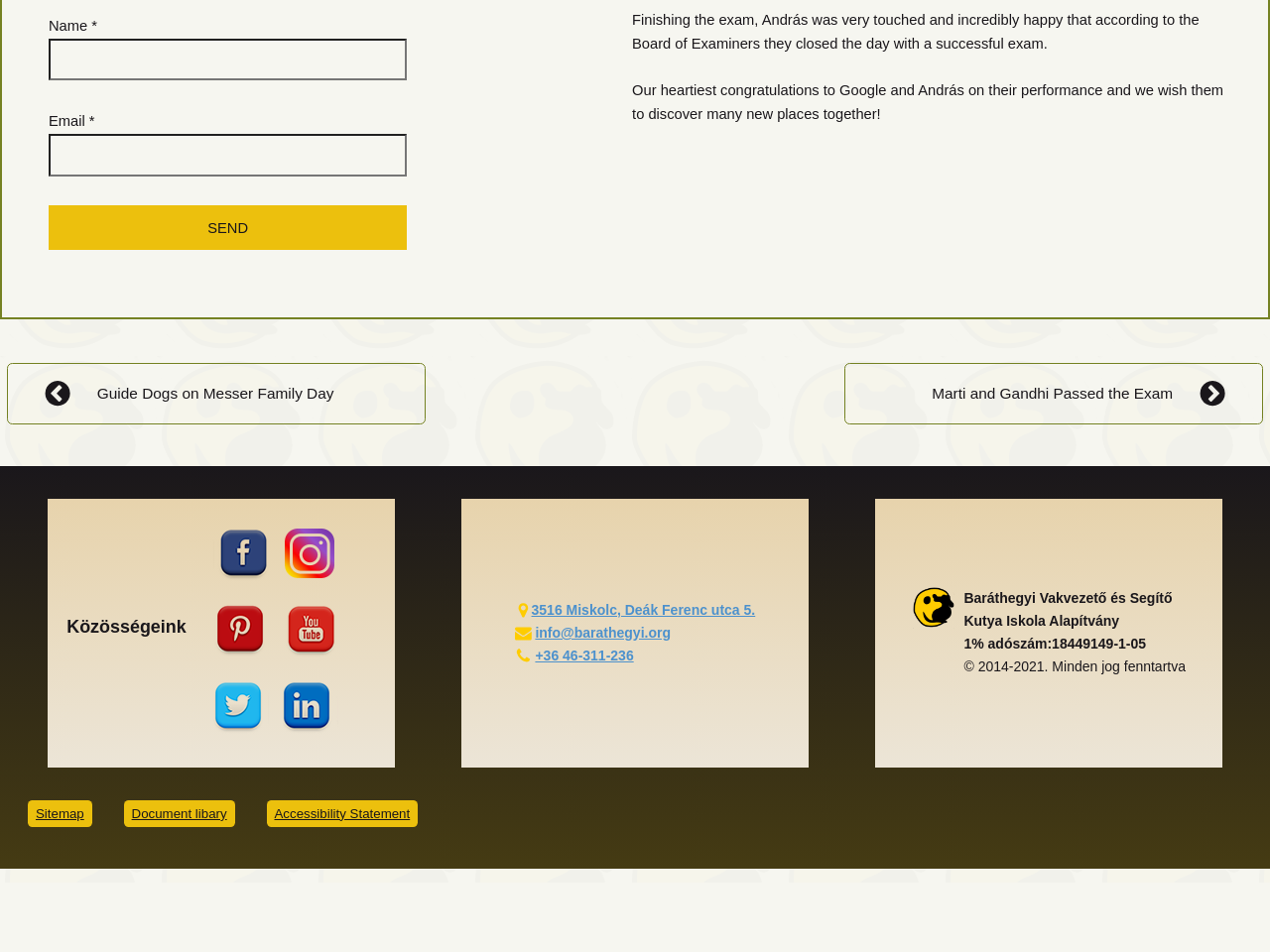What type of organization is this?
Please craft a detailed and exhaustive response to the question.

The webpage contains multiple references to guide dogs, such as the congratulatory message for András and Google, and the mention of 'Közösségeink' (which translates to 'Our Communities') with links to social media platforms, suggesting that this is a guide dog organization.